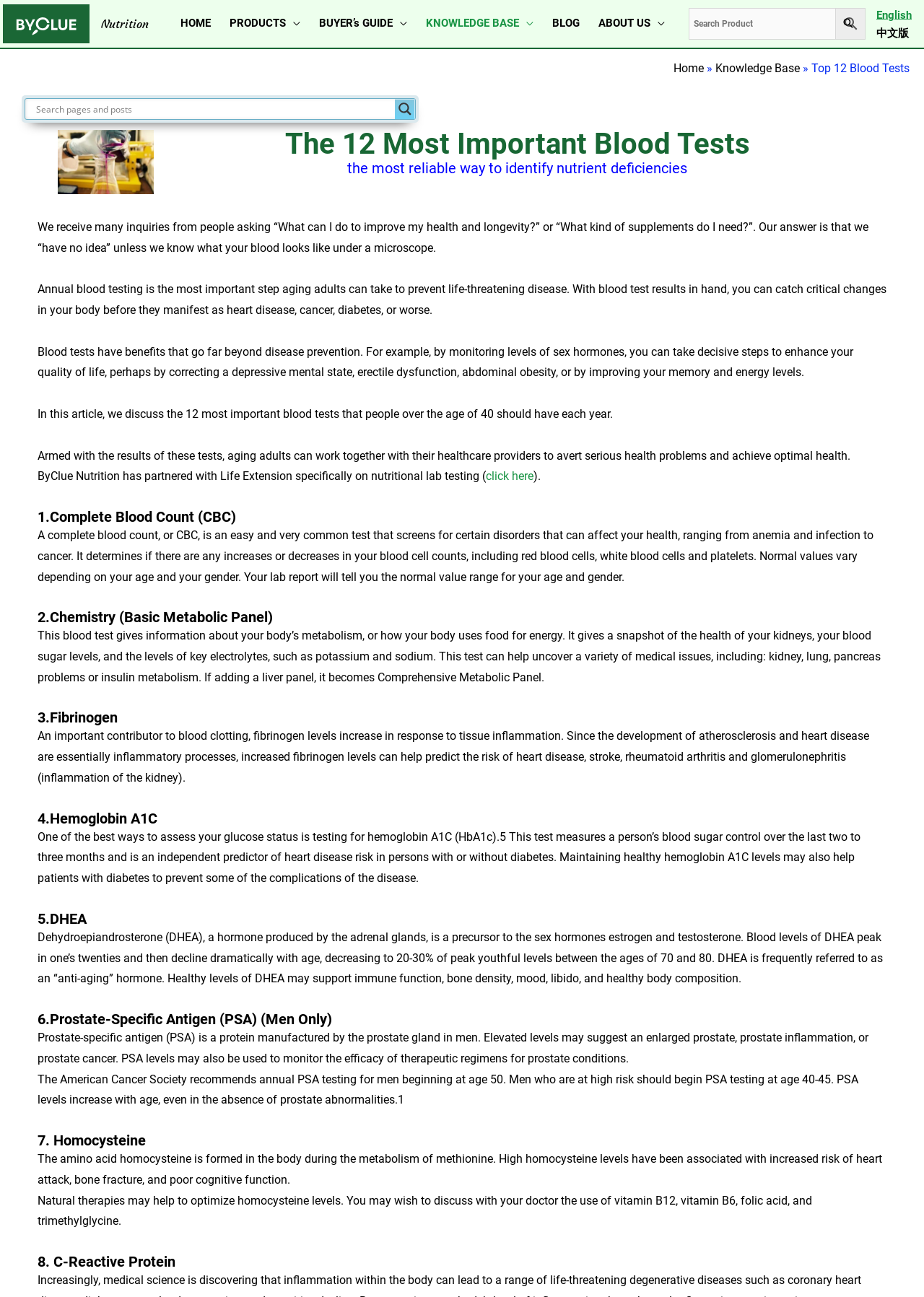What is the name of the website?
Answer the question with a detailed and thorough explanation.

The name of the website can be found in the top left corner of the webpage, where it says 'Byclue' in the logo and also in the link 'Byclue' with the bounding box coordinates [0.003, 0.012, 0.097, 0.023].